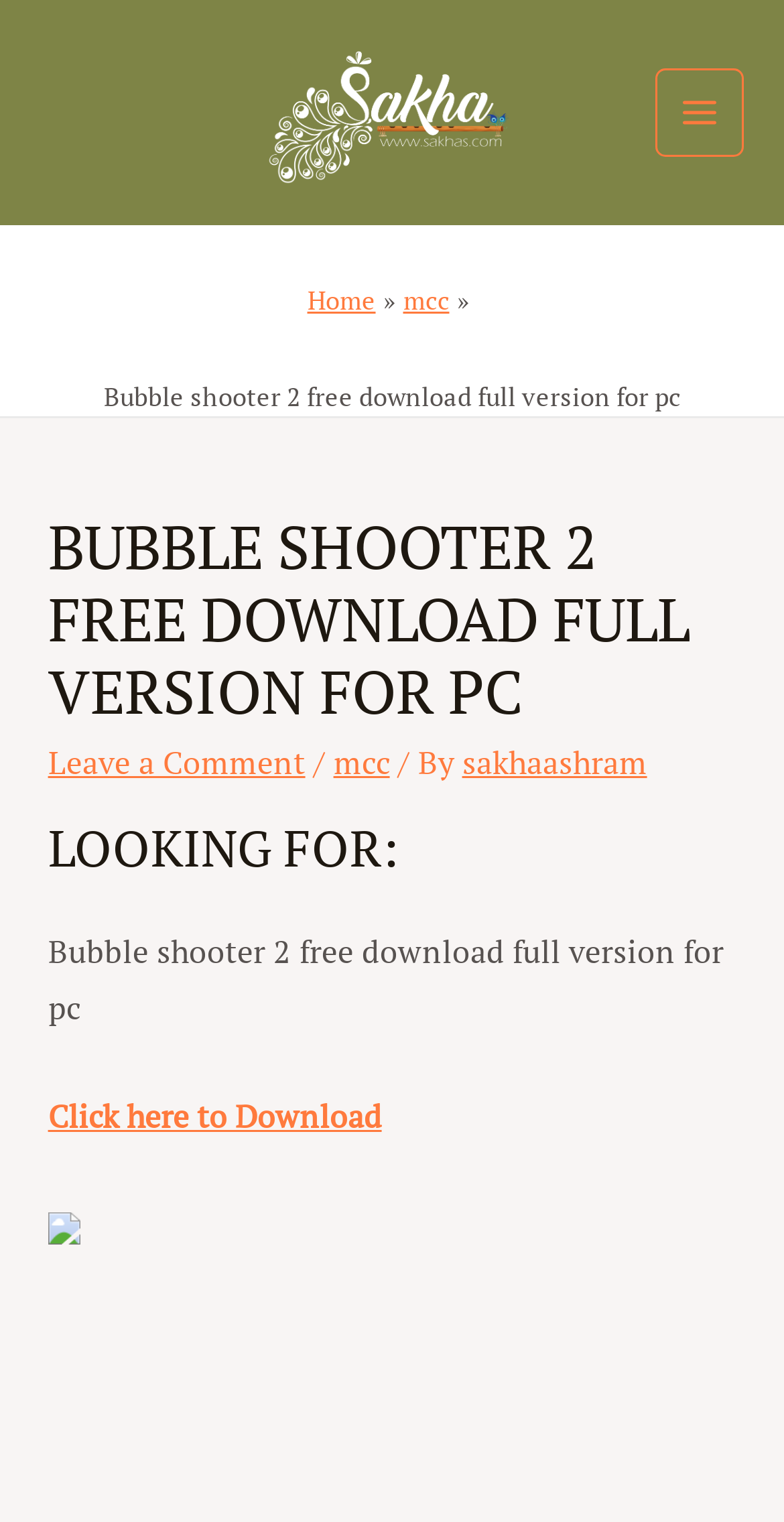Specify the bounding box coordinates of the element's region that should be clicked to achieve the following instruction: "Click on the website logo". The bounding box coordinates consist of four float numbers between 0 and 1, in the format [left, top, right, bottom].

[0.321, 0.02, 0.679, 0.128]